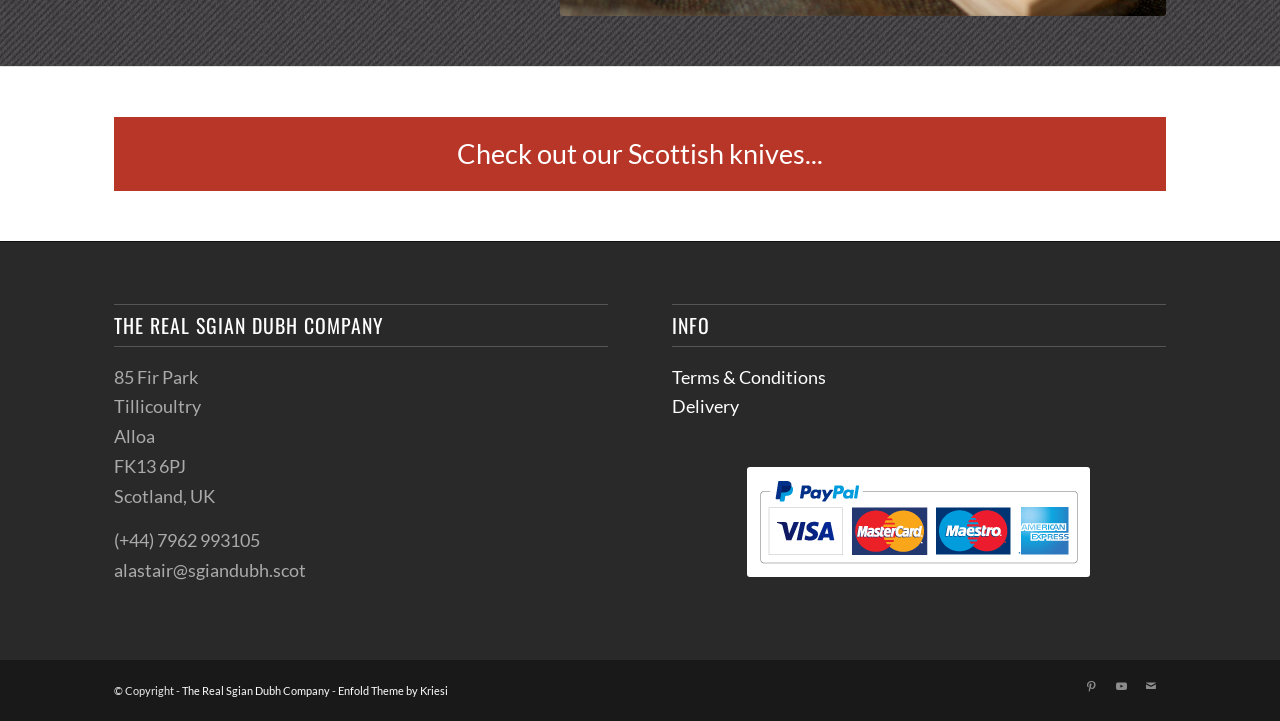Find the bounding box coordinates for the area you need to click to carry out the instruction: "View terms and conditions". The coordinates should be four float numbers between 0 and 1, indicated as [left, top, right, bottom].

[0.525, 0.507, 0.645, 0.538]